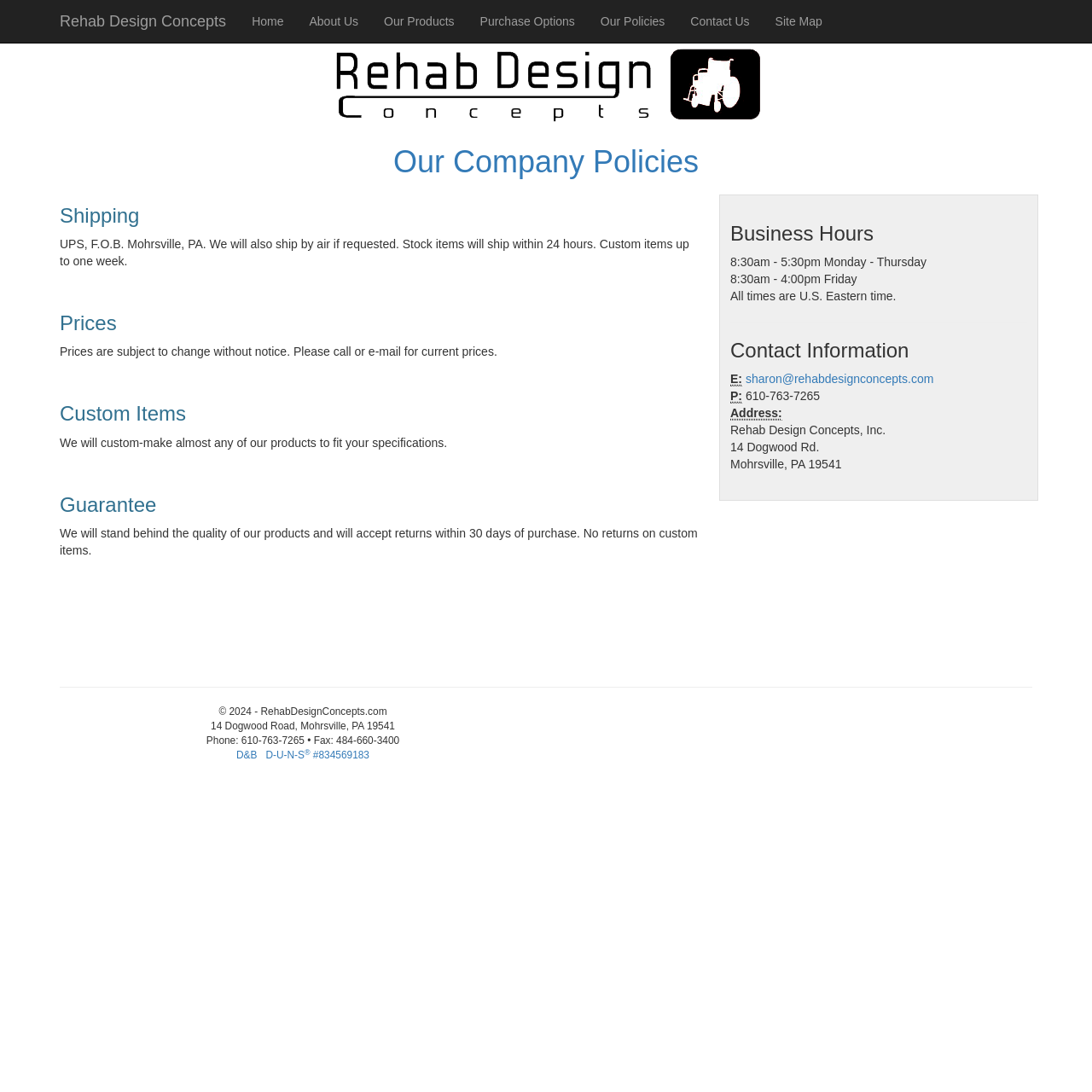Identify the bounding box of the HTML element described as: "Our Products".

[0.34, 0.0, 0.428, 0.039]